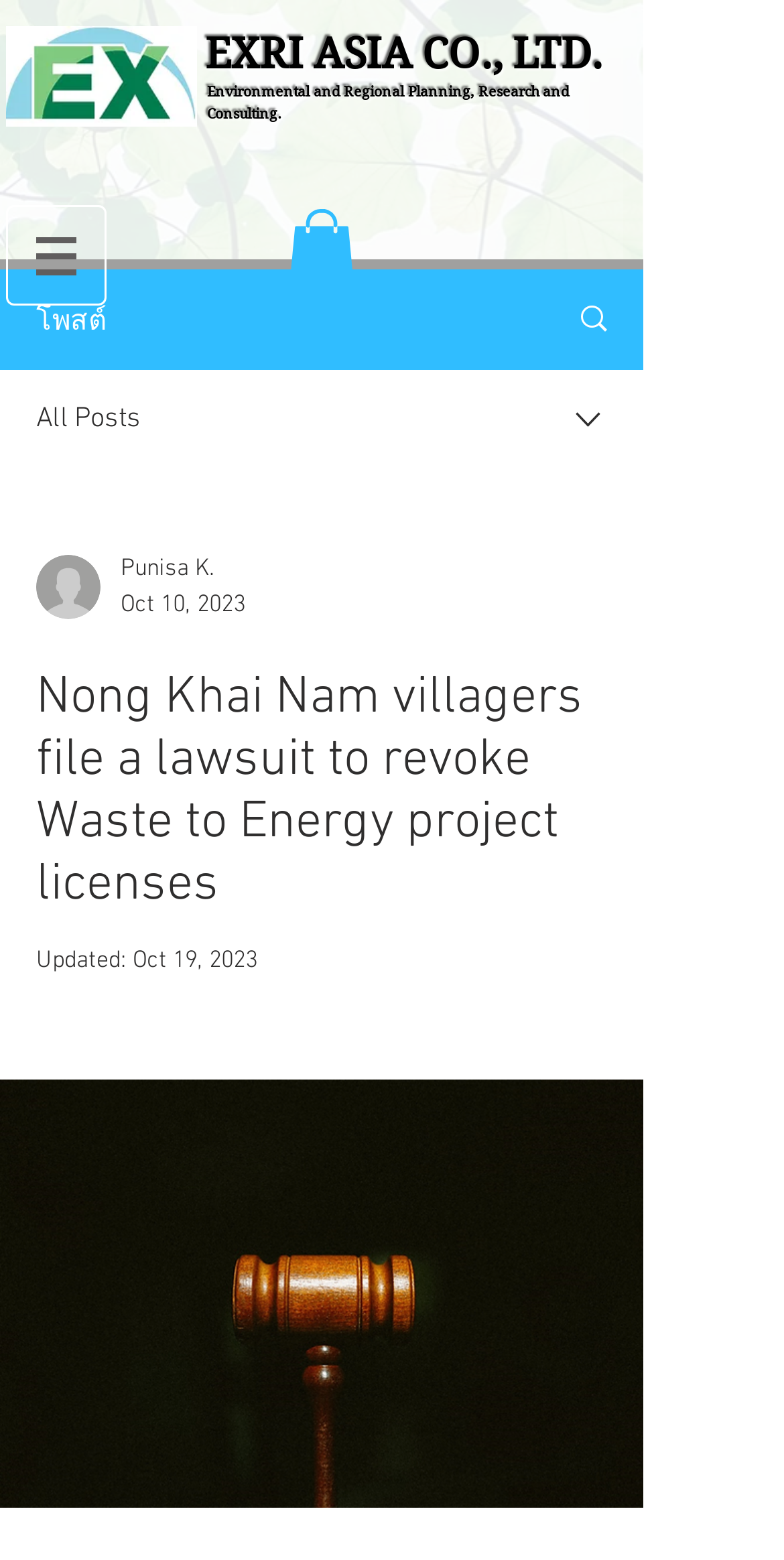Please identify the webpage's heading and generate its text content.

EXRI ASIA CO., LTD.